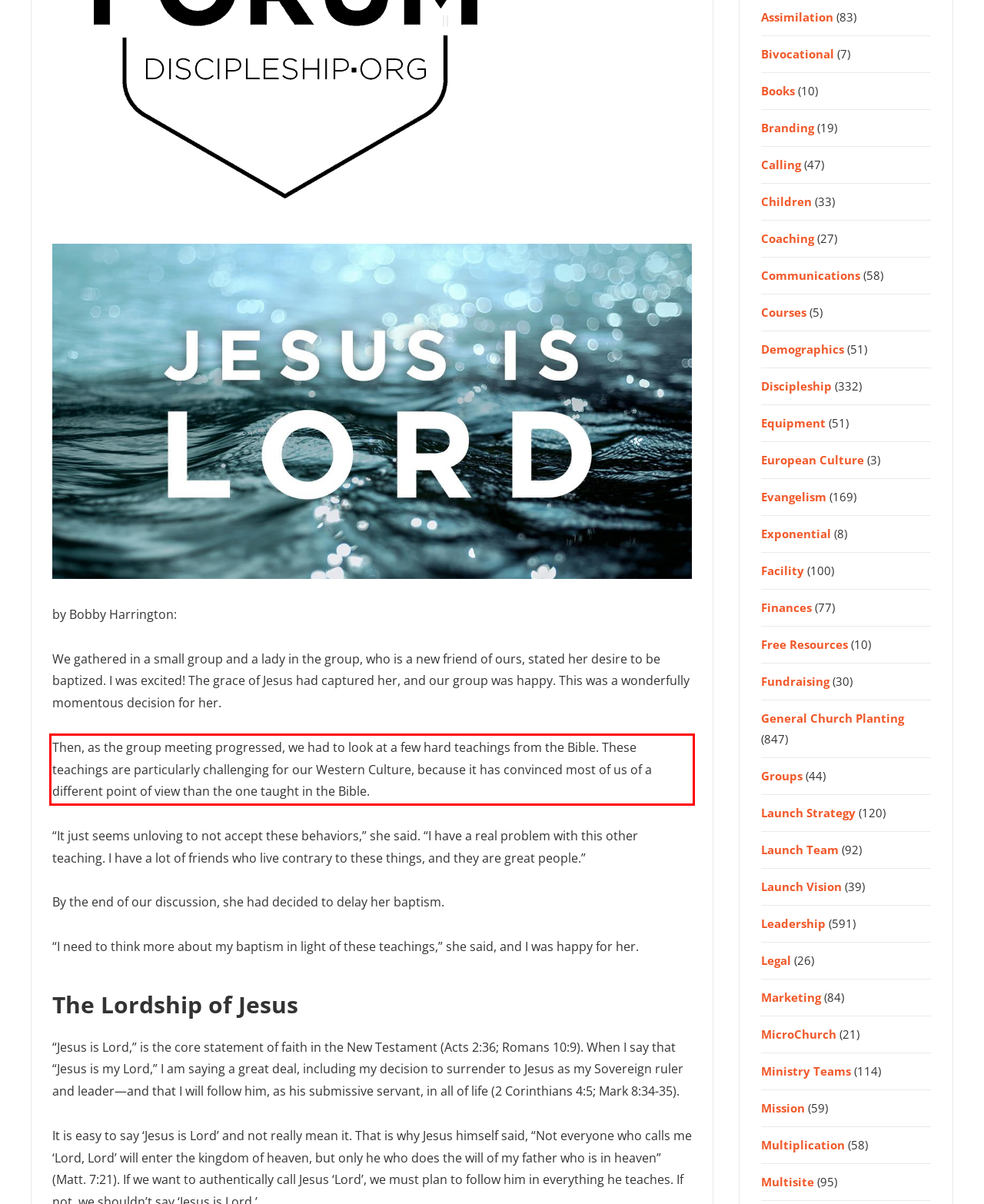Given the screenshot of the webpage, identify the red bounding box, and recognize the text content inside that red bounding box.

Then, as the group meeting progressed, we had to look at a few hard teachings from the Bible. These teachings are particularly challenging for our Western Culture, because it has convinced most of us of a different point of view than the one taught in the Bible.